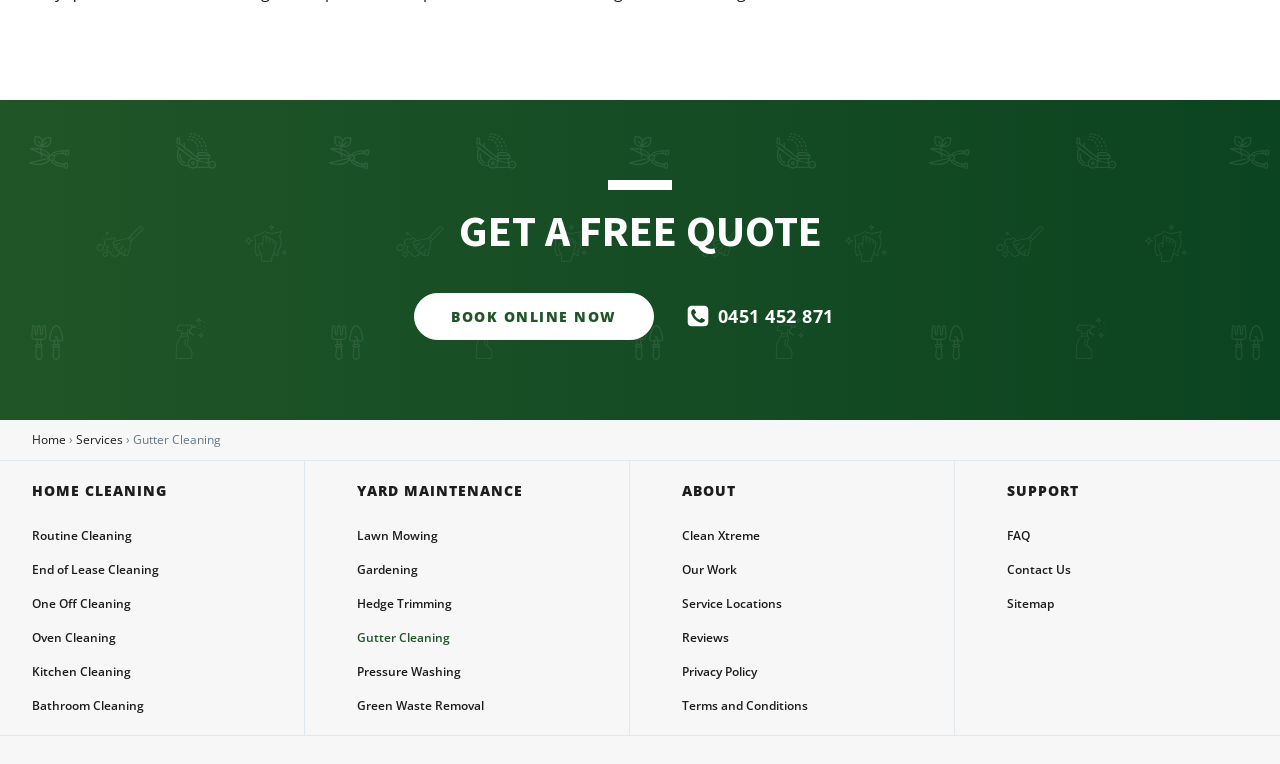What type of services are offered by Clean Xtreme? Analyze the screenshot and reply with just one word or a short phrase.

Cleaning and Yard Maintenance